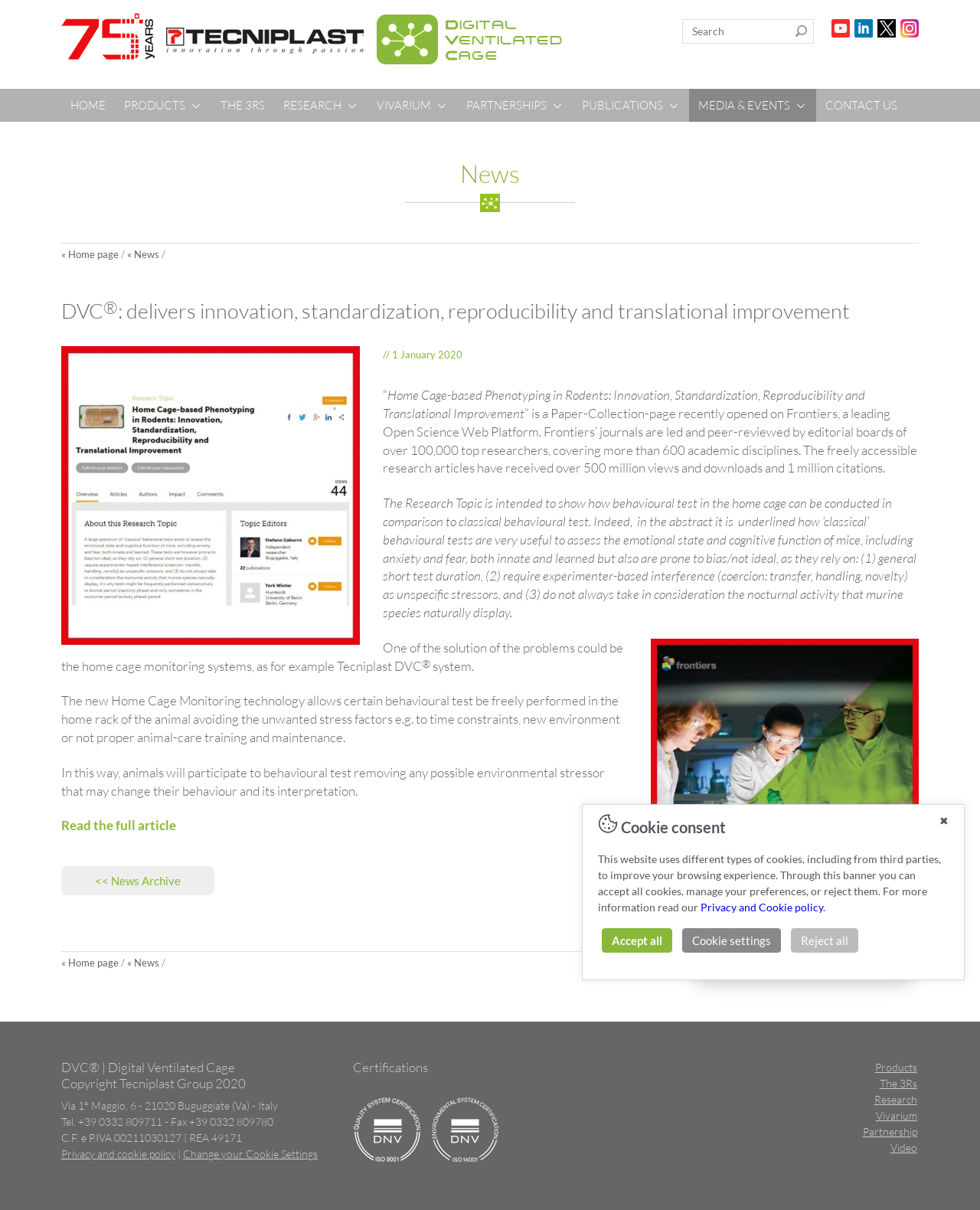Provide the bounding box coordinates of the HTML element this sentence describes: "Free 1-on-1 Consultation". The bounding box coordinates consist of four float numbers between 0 and 1, i.e., [left, top, right, bottom].

[0.711, 0.777, 0.93, 0.81]